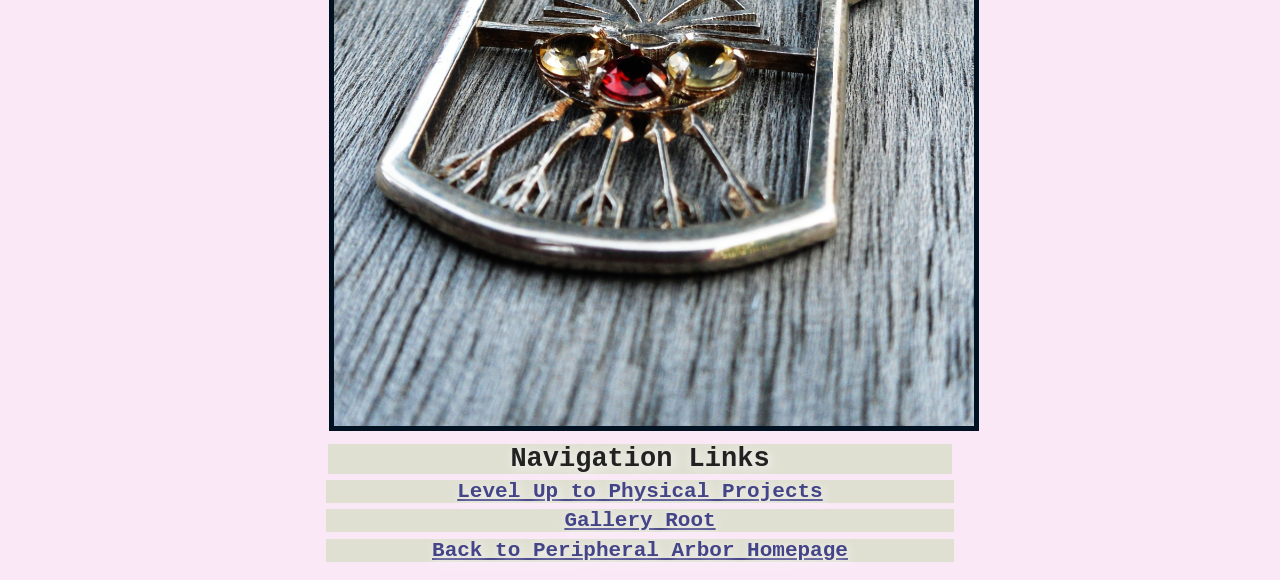How many navigation links are there?
Utilize the information in the image to give a detailed answer to the question.

I counted the number of link elements with heading elements as their children, which are typically used for navigation links, and found that there are three navigation links.